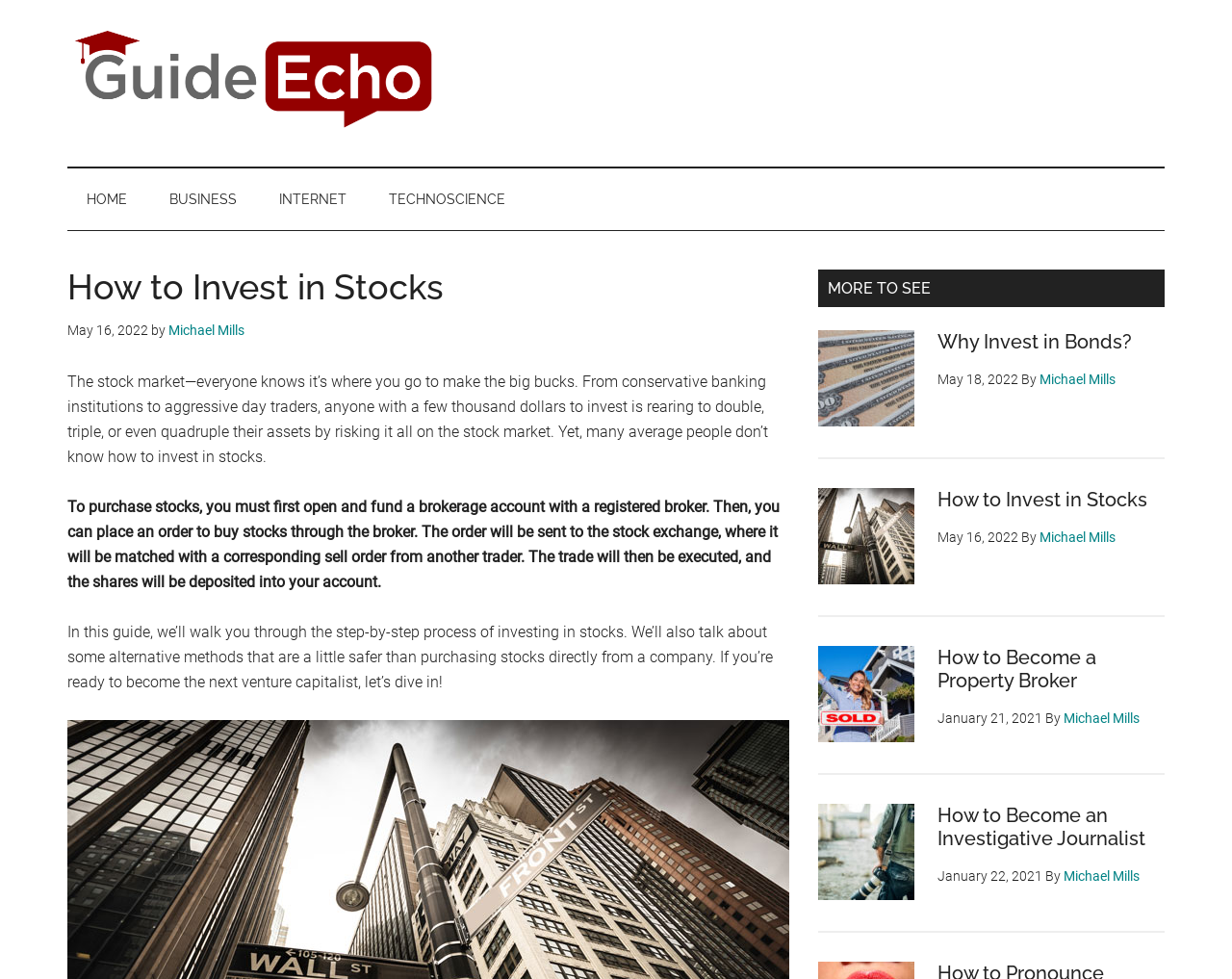Identify the bounding box of the HTML element described as: "Home".

[0.055, 0.172, 0.119, 0.235]